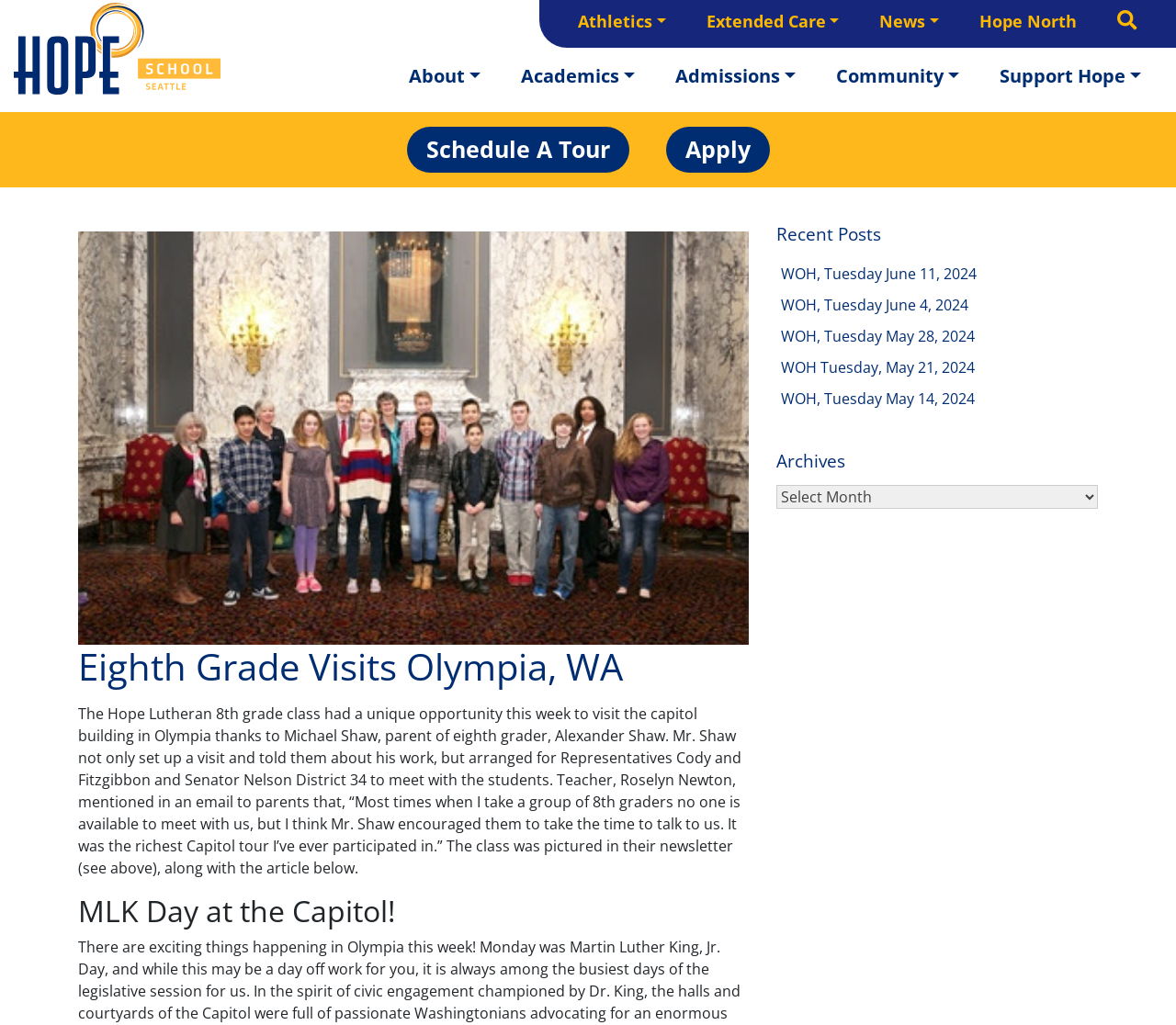Please specify the bounding box coordinates of the clickable section necessary to execute the following command: "Visit Hope Lutheran homepage".

[0.012, 0.003, 0.188, 0.092]